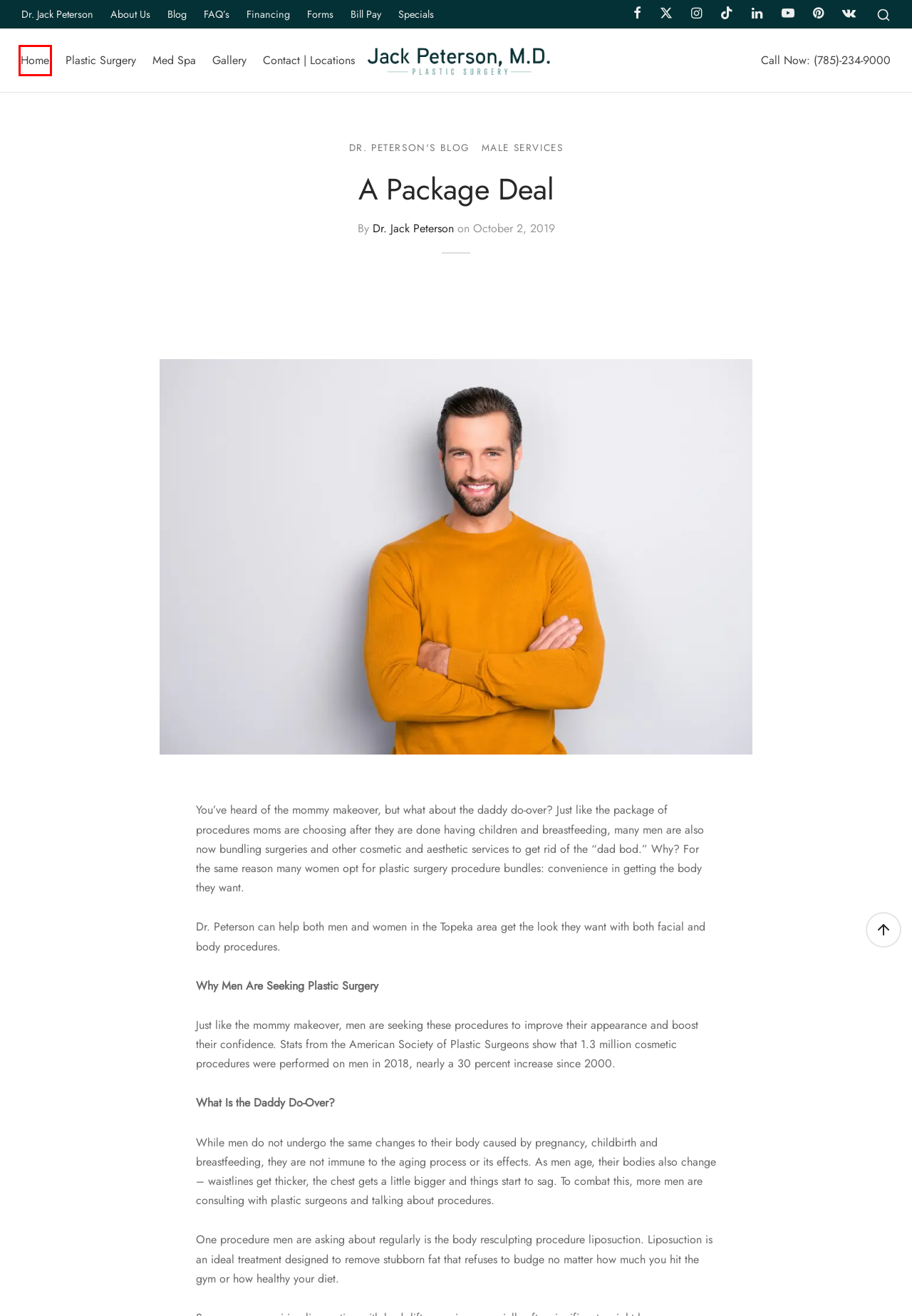After examining the screenshot of a webpage with a red bounding box, choose the most accurate webpage description that corresponds to the new page after clicking the element inside the red box. Here are the candidates:
A. Our Team | Dr. Jack Peterson | Core Values
B. Plastic Surgery | Plastic Surgeon | Dr. Jack Peterson
C. Blog - Jack Peterson MD
D. Plastic Surgery Before and After Photos
E. FAQ's - Jack Peterson MD
F. Dr. Peterson's Blog - Jack Peterson MD
G. Dr. Jack Peterson - Jack Peterson MD
H. Contact - Jack Peterson MD

B